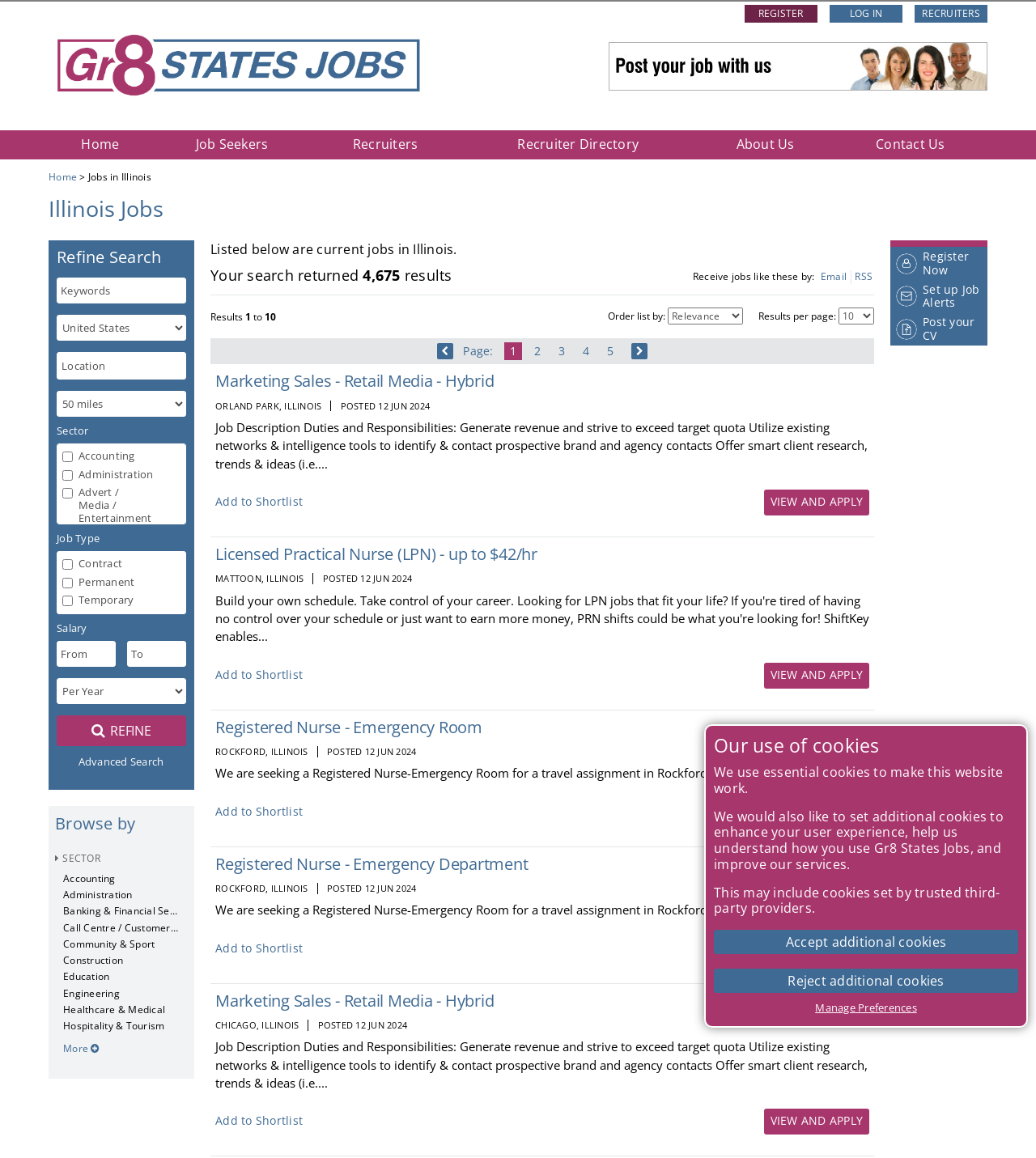Determine the bounding box coordinates of the area to click in order to meet this instruction: "Browse jobs by sector".

[0.053, 0.736, 0.181, 0.747]